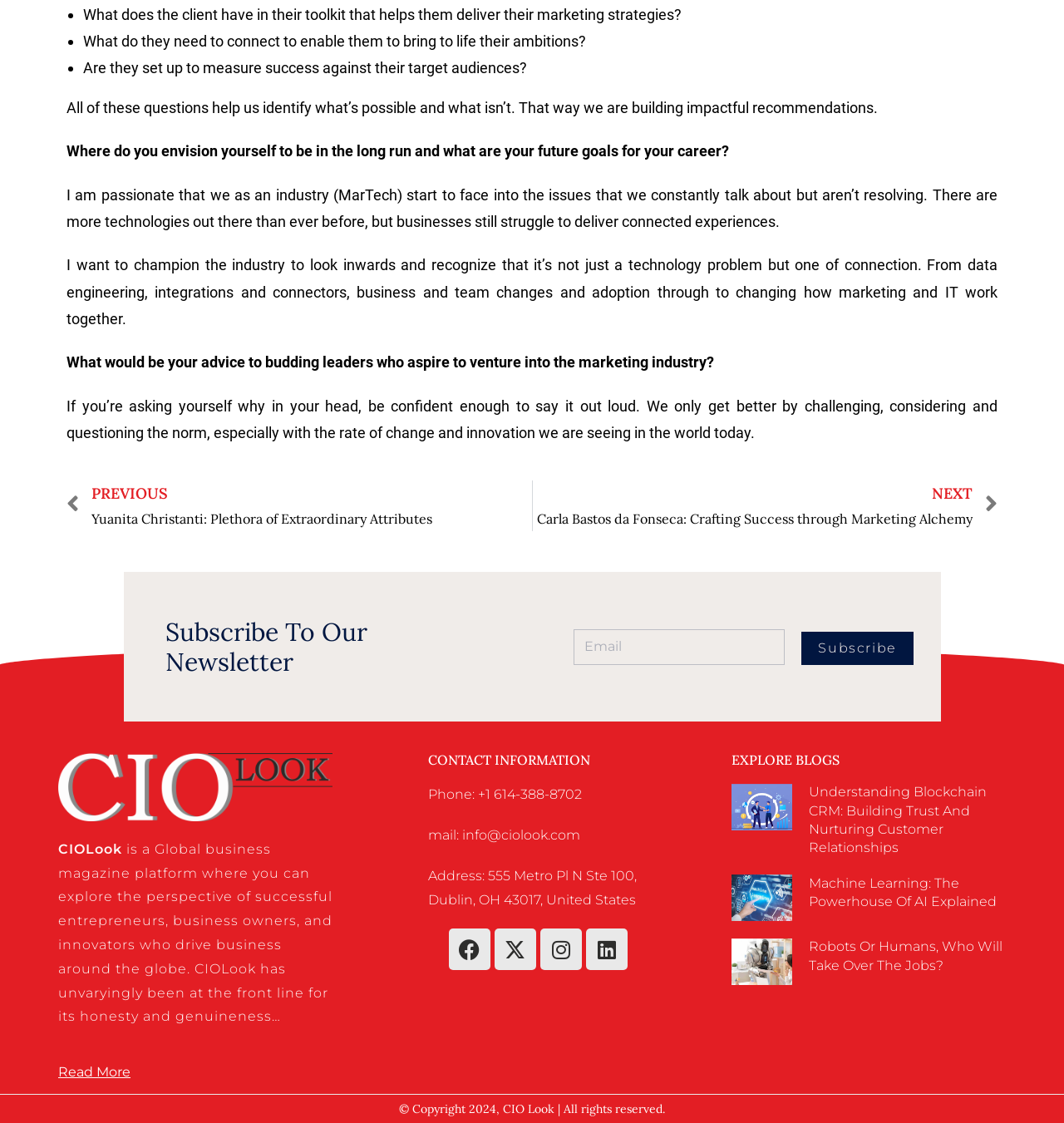Can you specify the bounding box coordinates for the region that should be clicked to fulfill this instruction: "Explore the 'CRM' blog".

[0.687, 0.697, 0.744, 0.764]